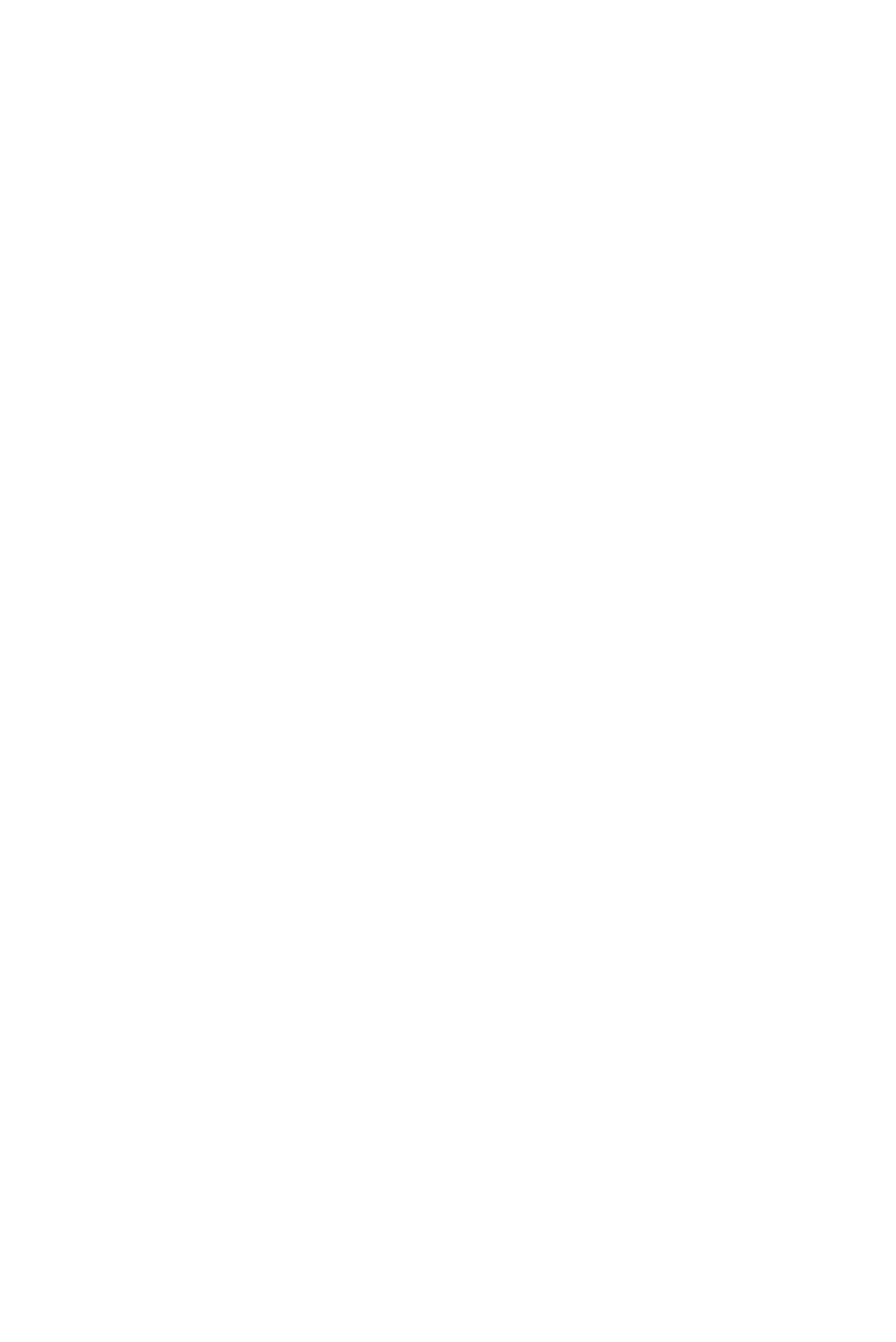Identify the bounding box coordinates necessary to click and complete the given instruction: "Learn about Recyclart in Brussels".

[0.35, 0.256, 0.65, 0.455]